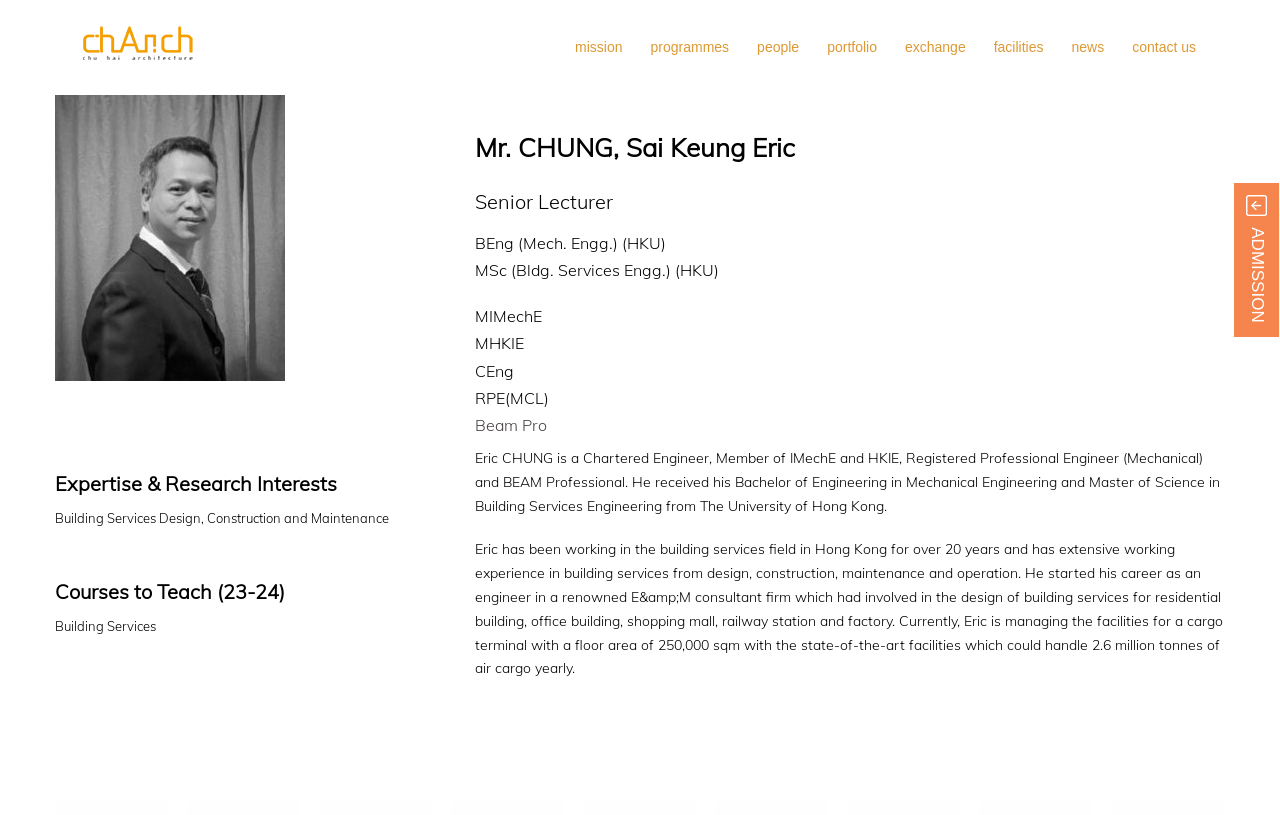Answer the question using only one word or a concise phrase: What is the capacity of the cargo terminal managed by Mr. CHUNG in terms of air cargo?

2.6 million tonnes